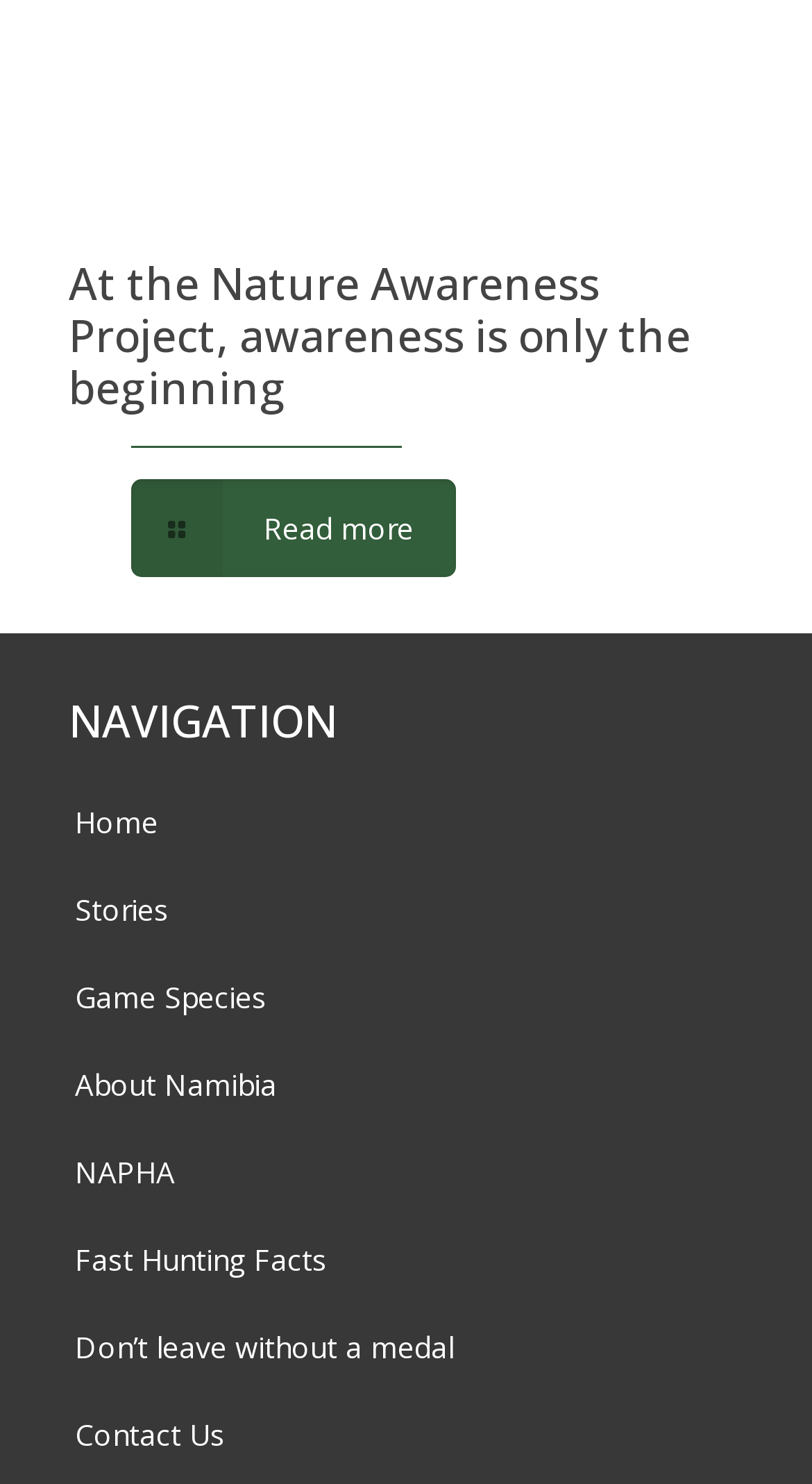Please identify the bounding box coordinates of the clickable region that I should interact with to perform the following instruction: "Go to the Home page". The coordinates should be expressed as four float numbers between 0 and 1, i.e., [left, top, right, bottom].

[0.085, 0.524, 0.915, 0.583]